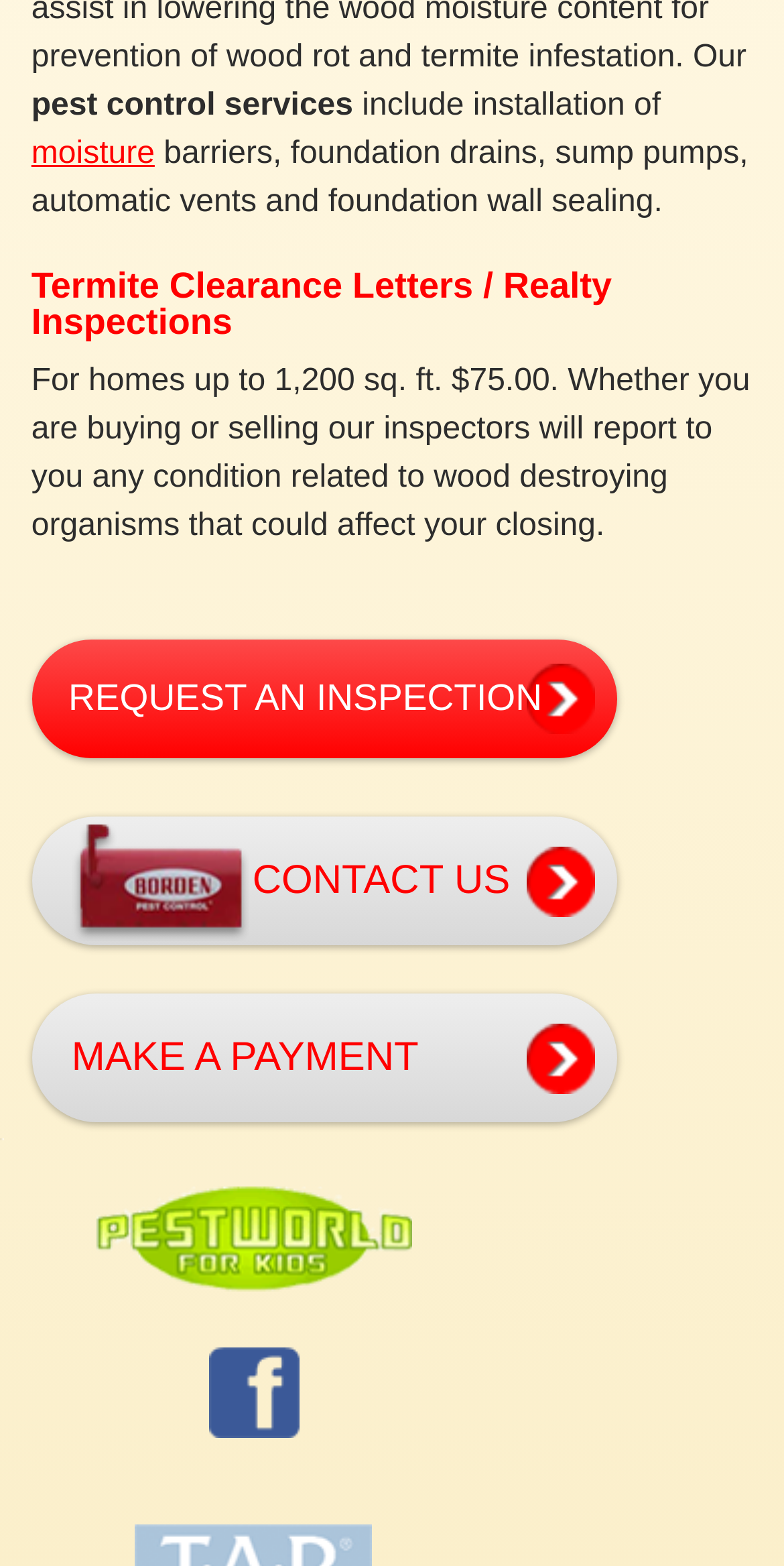Determine the bounding box coordinates of the UI element described below. Use the format (top-left x, top-left y, bottom-right x, bottom-right y) with floating point numbers between 0 and 1: Contact Us

[0.04, 0.521, 0.786, 0.604]